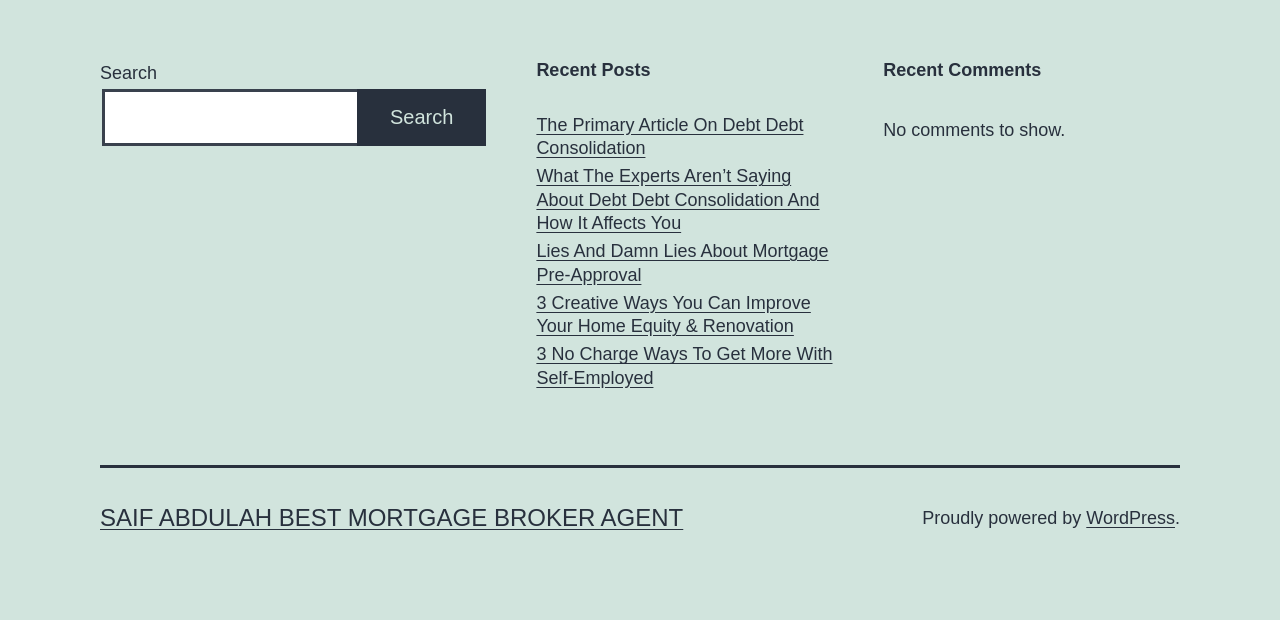Please find the bounding box for the UI element described by: "parent_node: Search name="s"".

[0.08, 0.144, 0.281, 0.235]